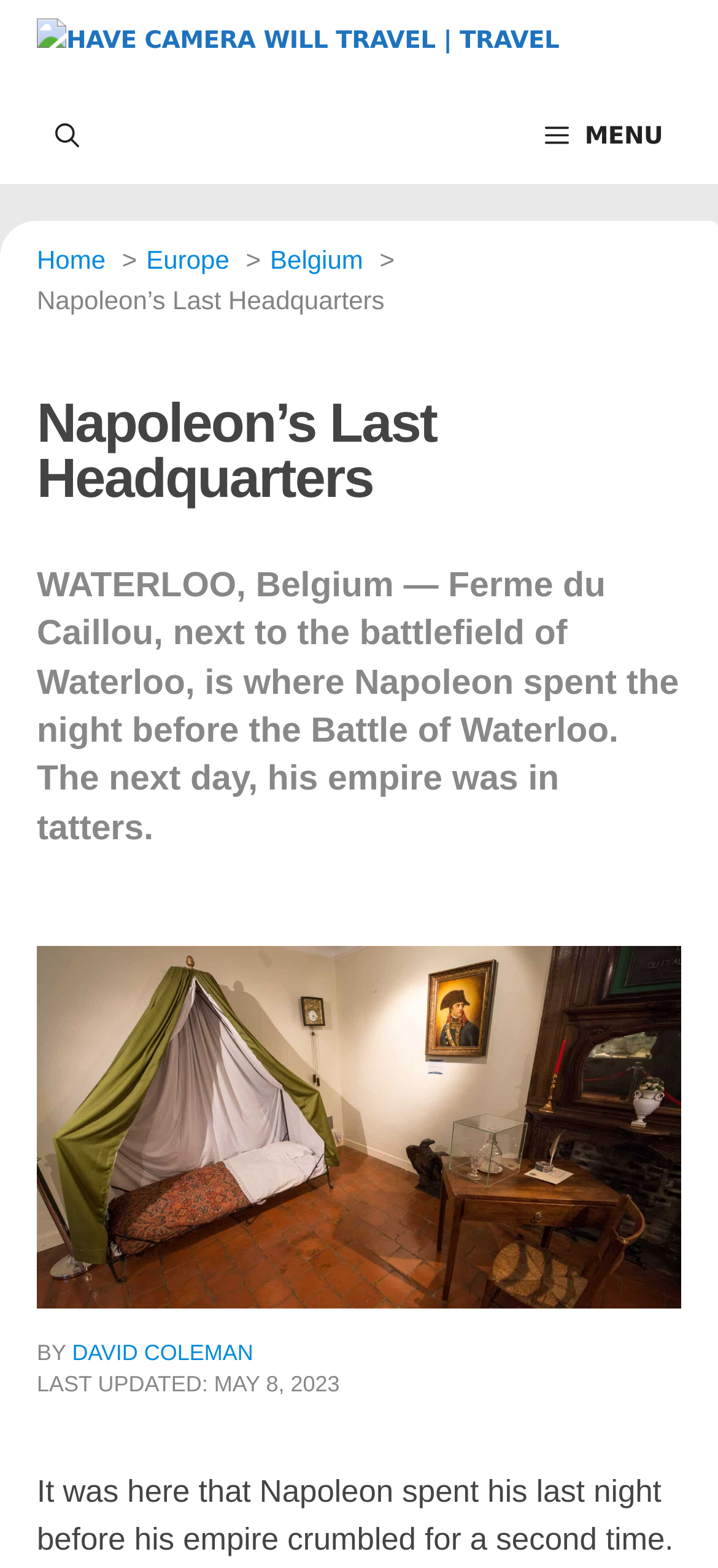Detail the features and information presented on the webpage.

The webpage is about Napoleon's Last Headquarters Before the Battle of Waterloo, located in Belgium. At the top left corner, there is a link to "Have Camera Will Travel | Travel Photography" accompanied by an image with the same name. Next to it, on the right side, is a button labeled "MENU" which is not expanded. Below the button, there is a link to "Open Search Bar".

The main content of the webpage is divided into sections. The first section is a navigation breadcrumb, which shows the path from "Home" to "Europe" to "Belgium" and finally to "Napoleon’s Last Headquarters". Below the breadcrumb, there is a heading with the same title "Napoleon’s Last Headquarters".

The main article starts with a paragraph of text, which describes Ferme du Caillou, where Napoleon spent the night before the Battle of Waterloo, and how his empire was in tatters the next day. Below the text, there is an image of "The Emporer's Room at Ferme du Caillou Waterloo", which takes up most of the width of the page.

At the bottom of the page, there is a section with the author's information, which includes the text "BY" followed by a link to "DAVID COLEMAN". Next to it, there is a section showing the last updated date, which is "MAY 8, 2023".